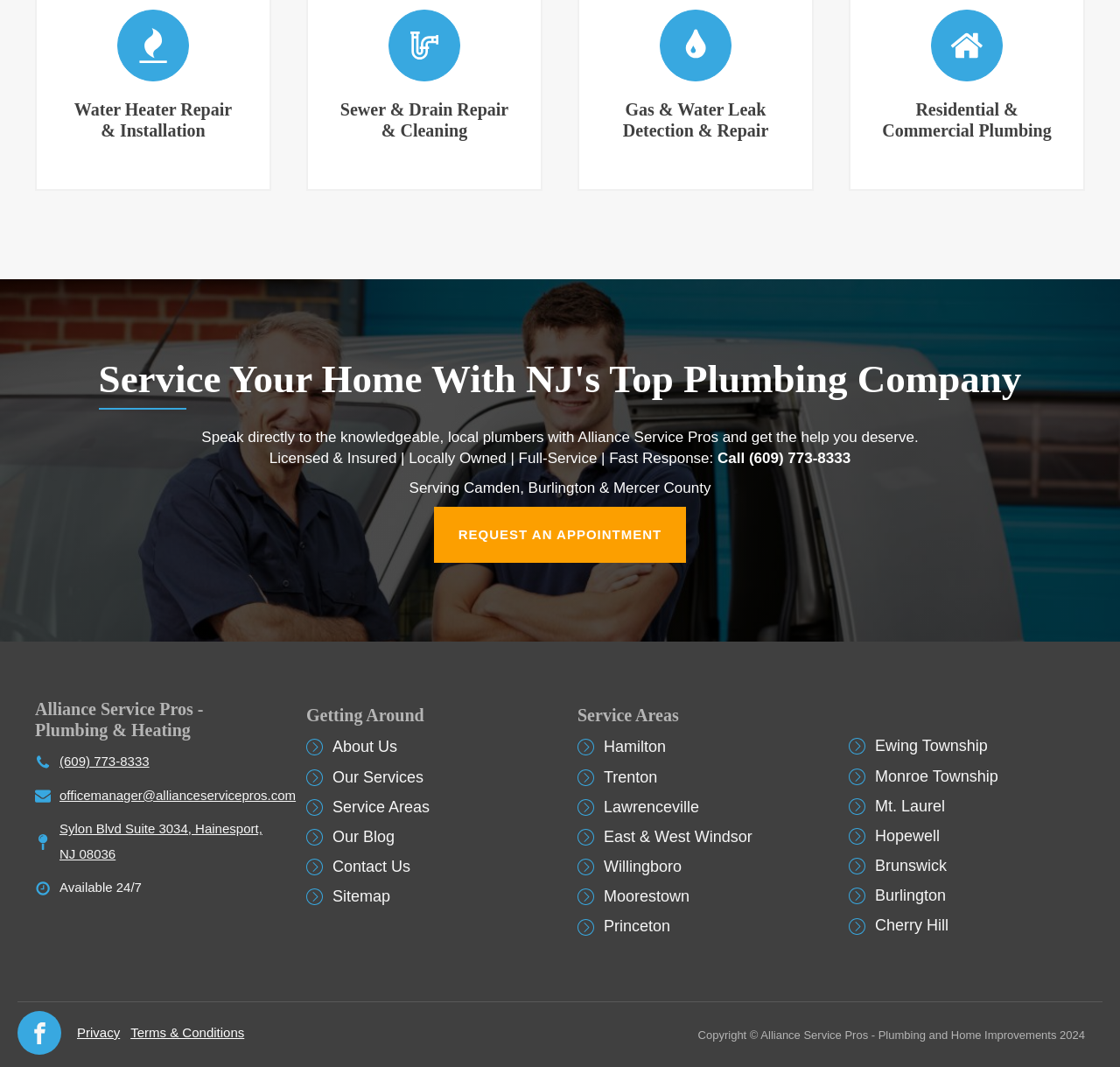Determine the bounding box coordinates for the UI element with the following description: "Monroe Township". The coordinates should be four float numbers between 0 and 1, represented as [left, top, right, bottom].

[0.781, 0.713, 0.891, 0.741]